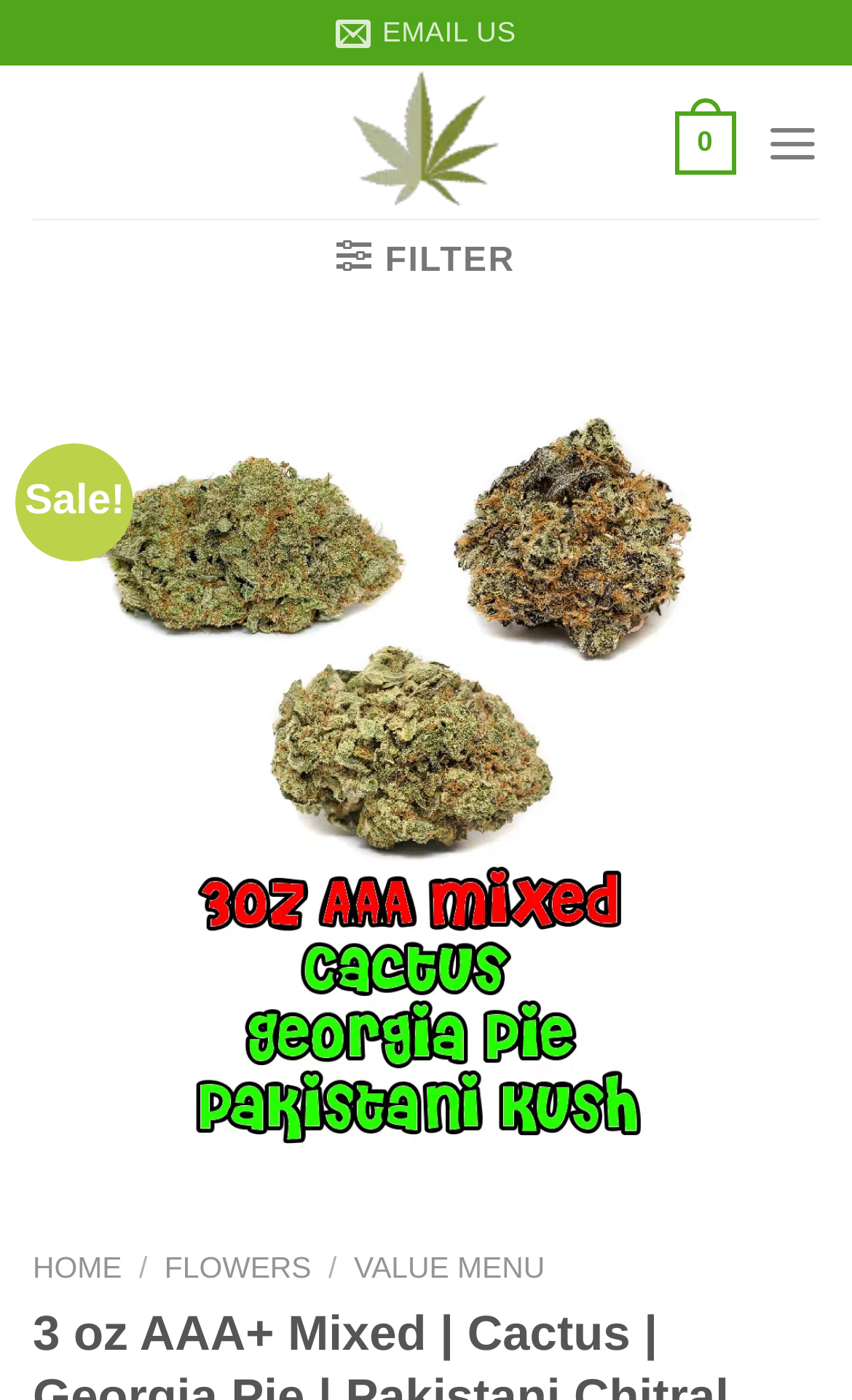Locate the bounding box coordinates of the item that should be clicked to fulfill the instruction: "Call the phone number (202) 302-1653".

None